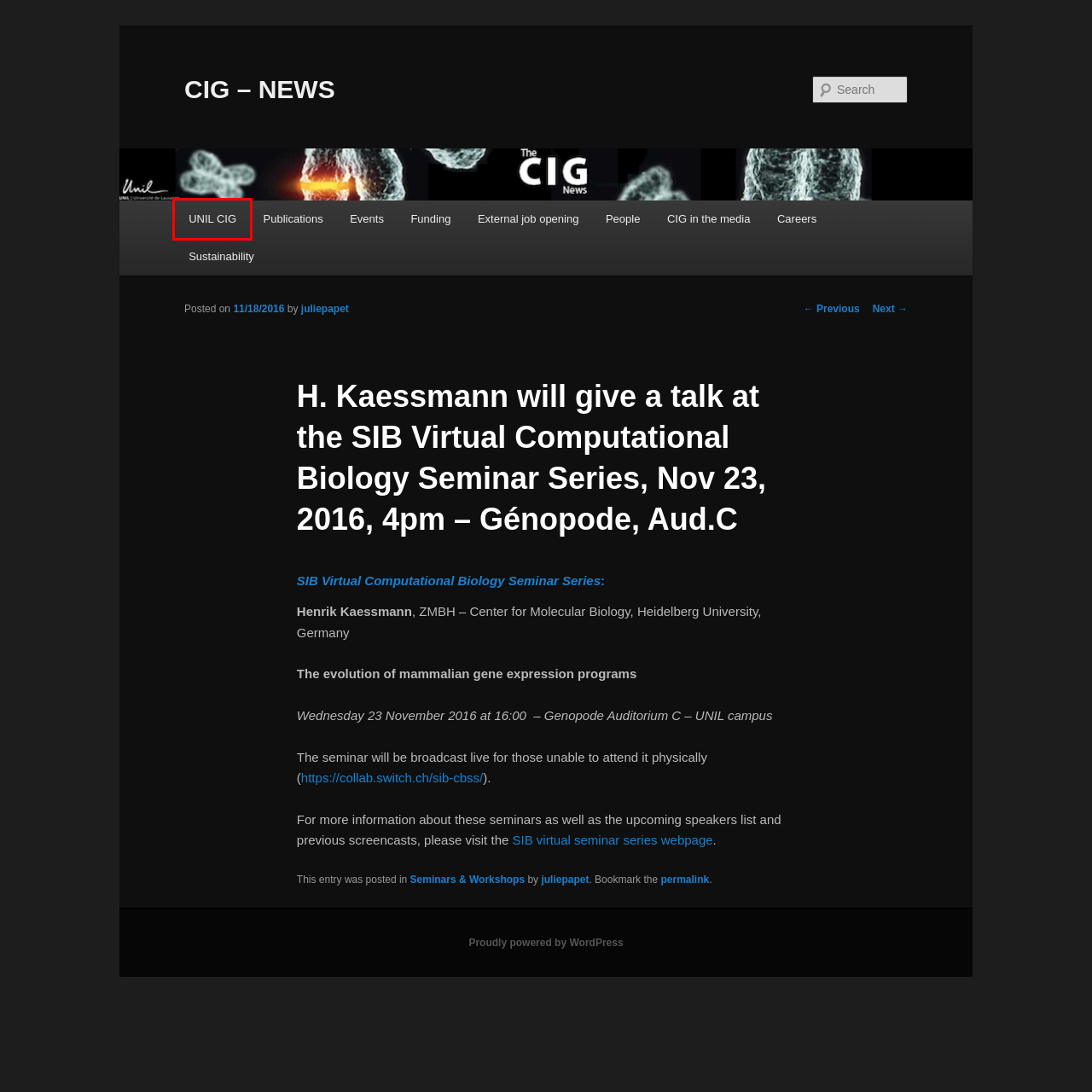Given a screenshot of a webpage with a red bounding box, please pick the webpage description that best fits the new webpage after clicking the element inside the bounding box. Here are the candidates:
A. People | CIG – NEWS
B. Bernard Thorens was cited in Le Monde, Nov. 16, 2016 | CIG – NEWS
C. Publications | CIG – NEWS
D. CIG in the media | CIG – NEWS
E. Center for Integrative Genomics - CIG UNIL
F. Blog Tool, Publishing Platform, and CMS – WordPress.org
G. Seminar: Dr. Daniel Dilg, Nov. 22, 2016, 12:15pm, room 5022 | CIG – NEWS
H. Sustainability | CIG – NEWS

E